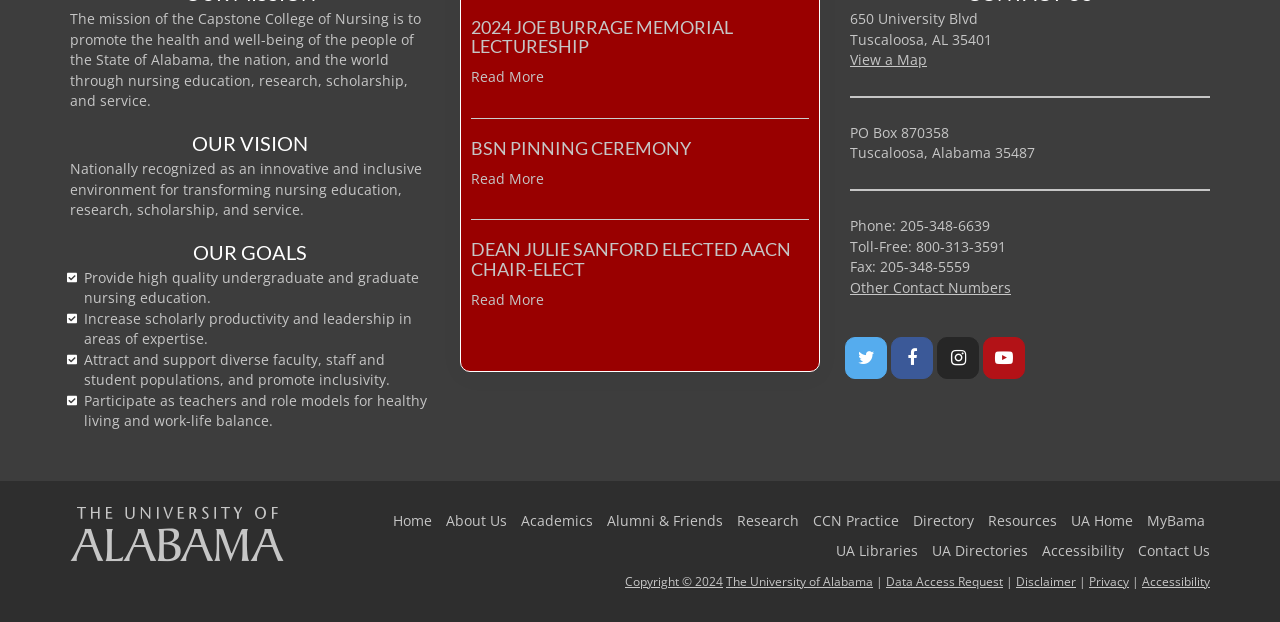Please identify the bounding box coordinates of where to click in order to follow the instruction: "Contact the university".

[0.664, 0.446, 0.79, 0.477]